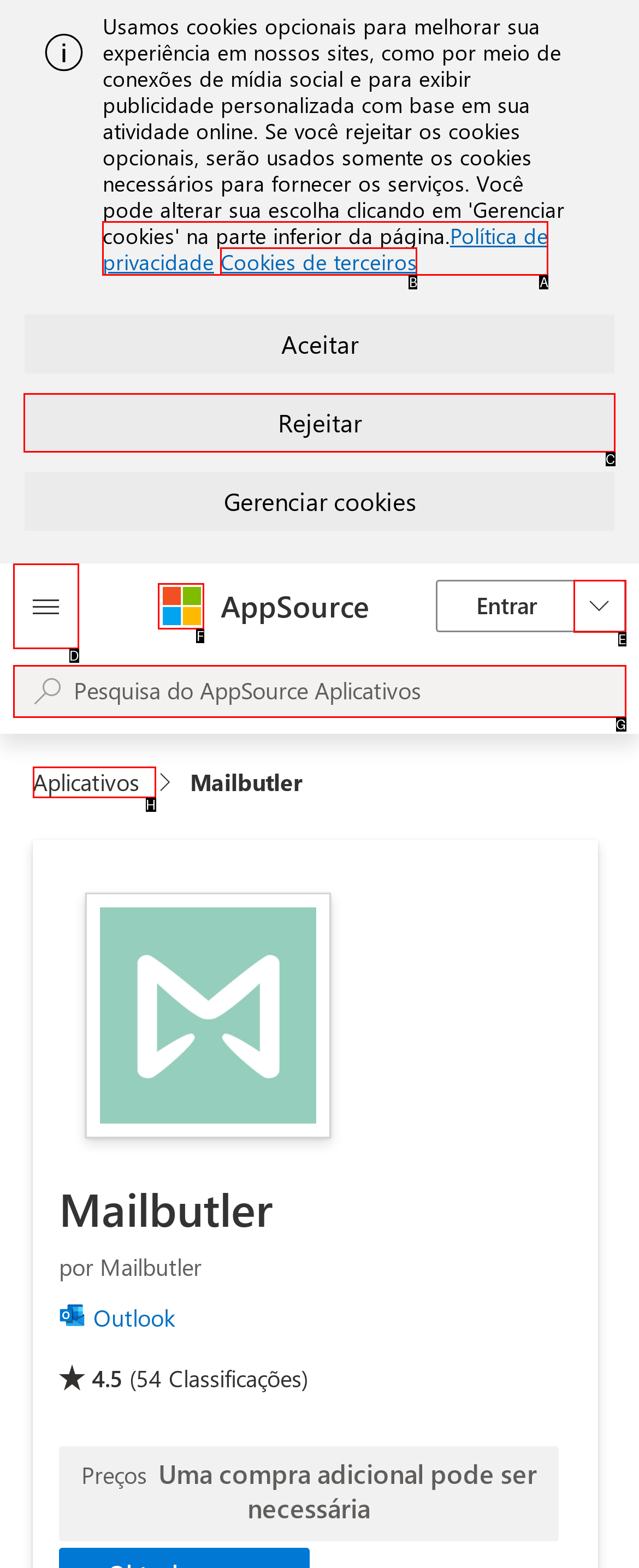Which option is described as follows: parent_node: AppSource
Answer with the letter of the matching option directly.

F